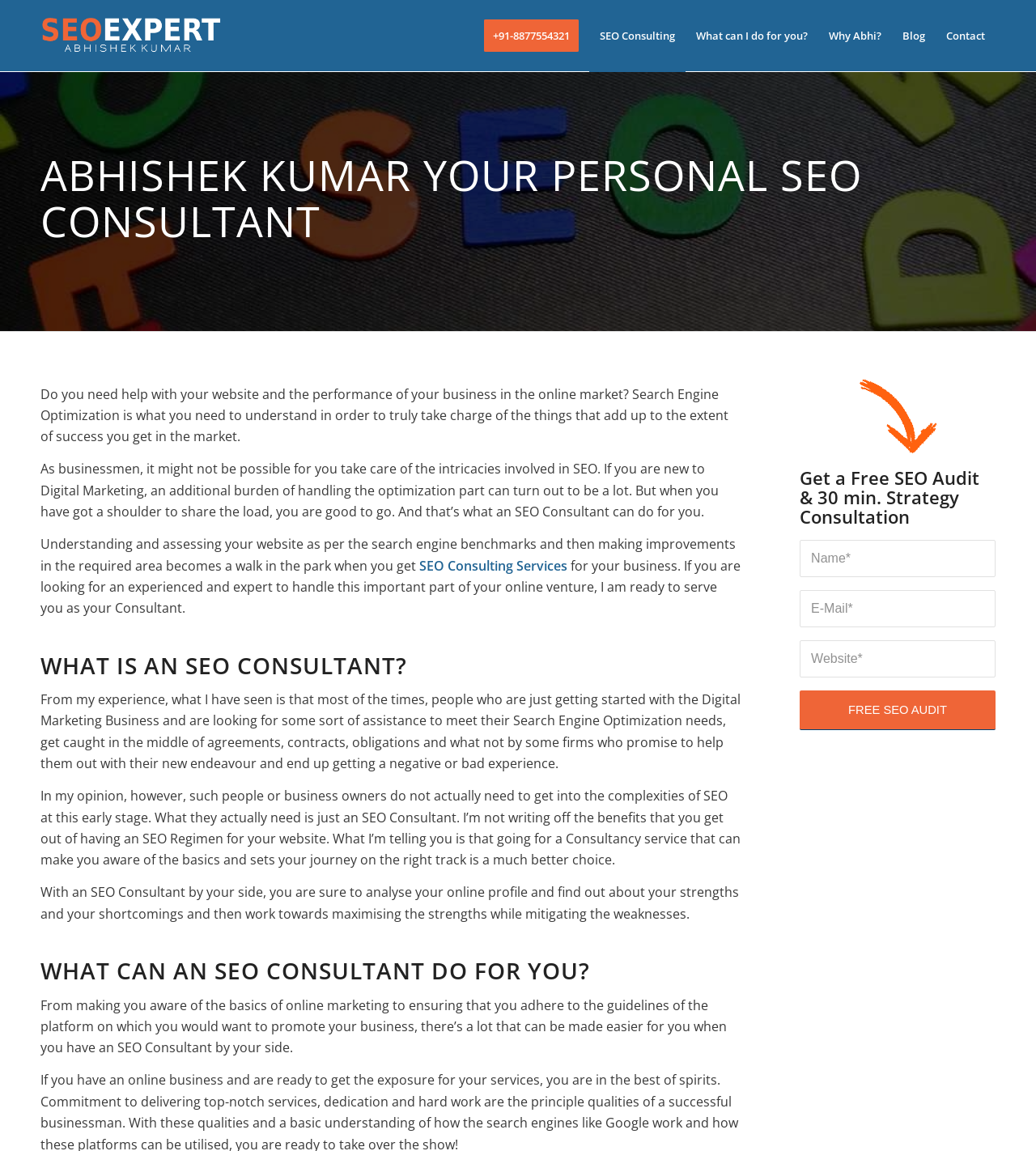Find and specify the bounding box coordinates that correspond to the clickable region for the instruction: "Click on the 'SEO Expert Abhi' link".

[0.039, 0.0, 0.215, 0.062]